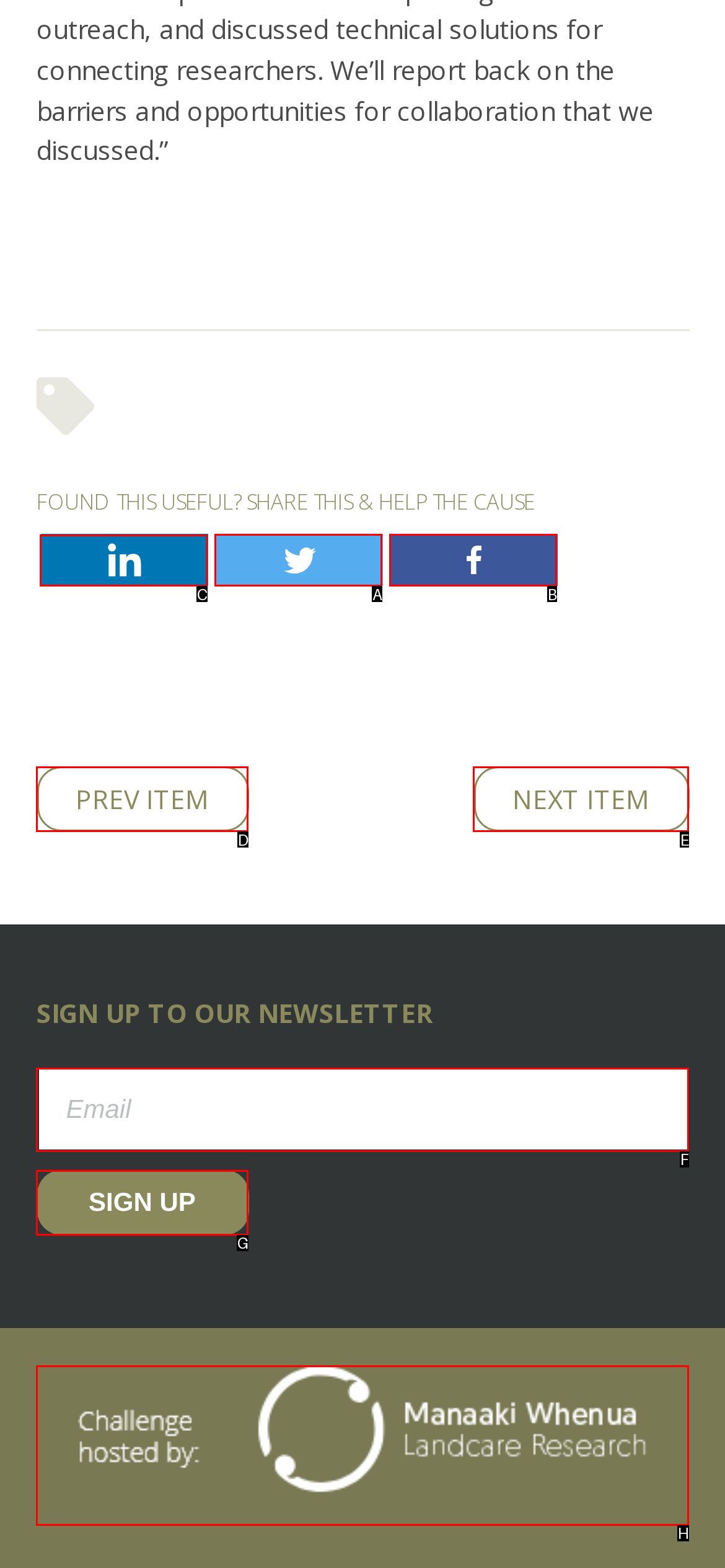To complete the task: Share on LinkedIn, select the appropriate UI element to click. Respond with the letter of the correct option from the given choices.

C